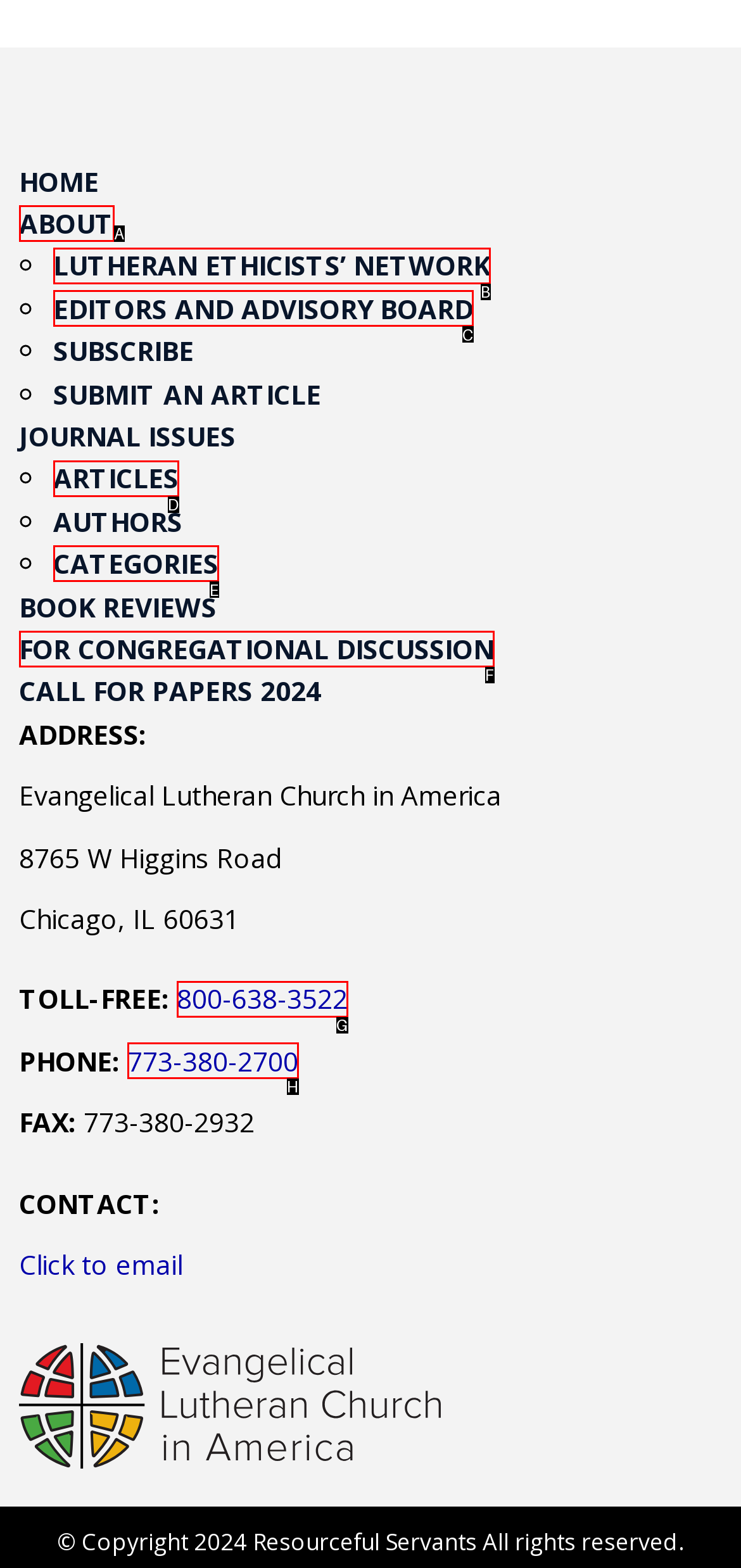Determine which HTML element best fits the description: 773-380-2700
Answer directly with the letter of the matching option from the available choices.

H